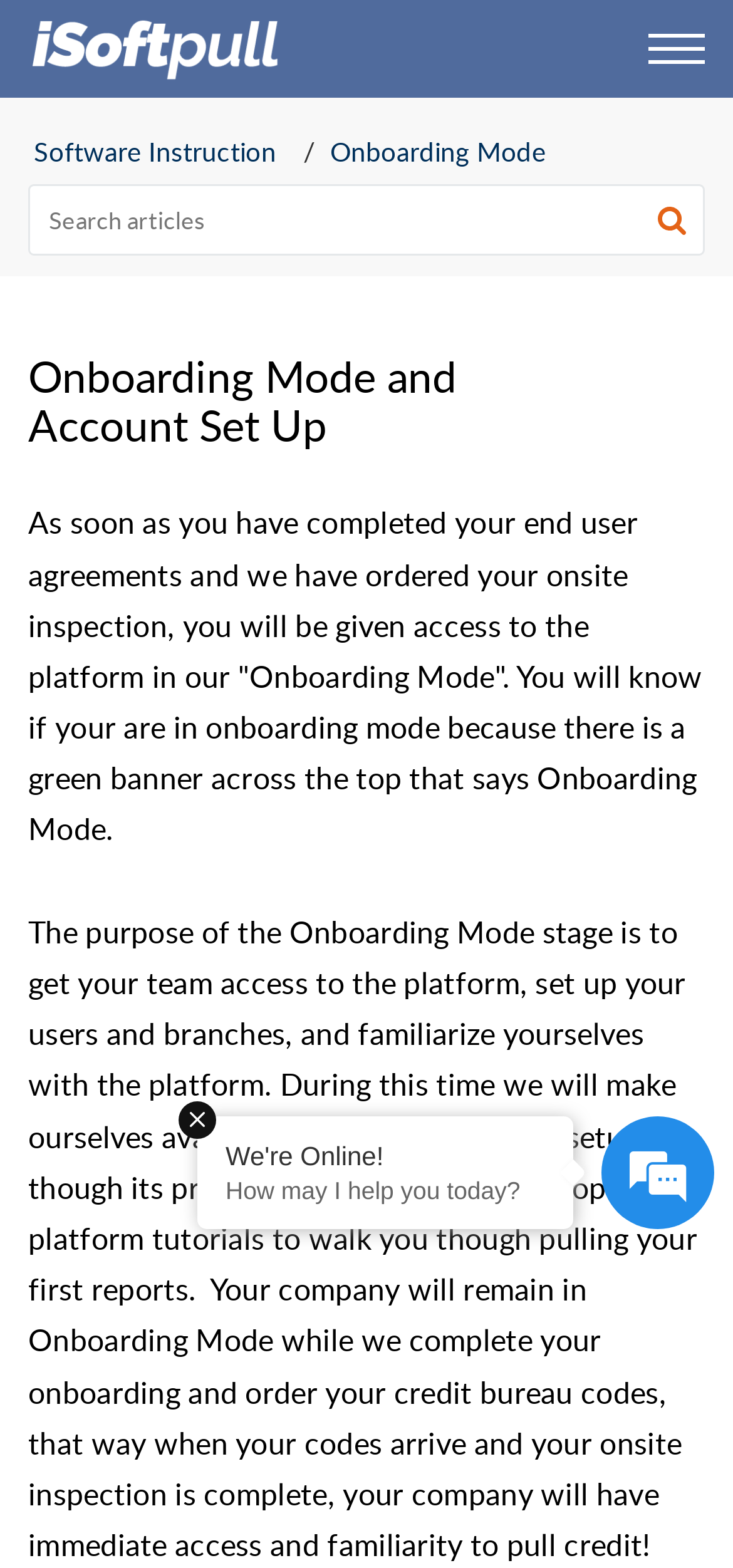Provide the text content of the webpage's main heading.

Onboarding Mode and Account Set Up